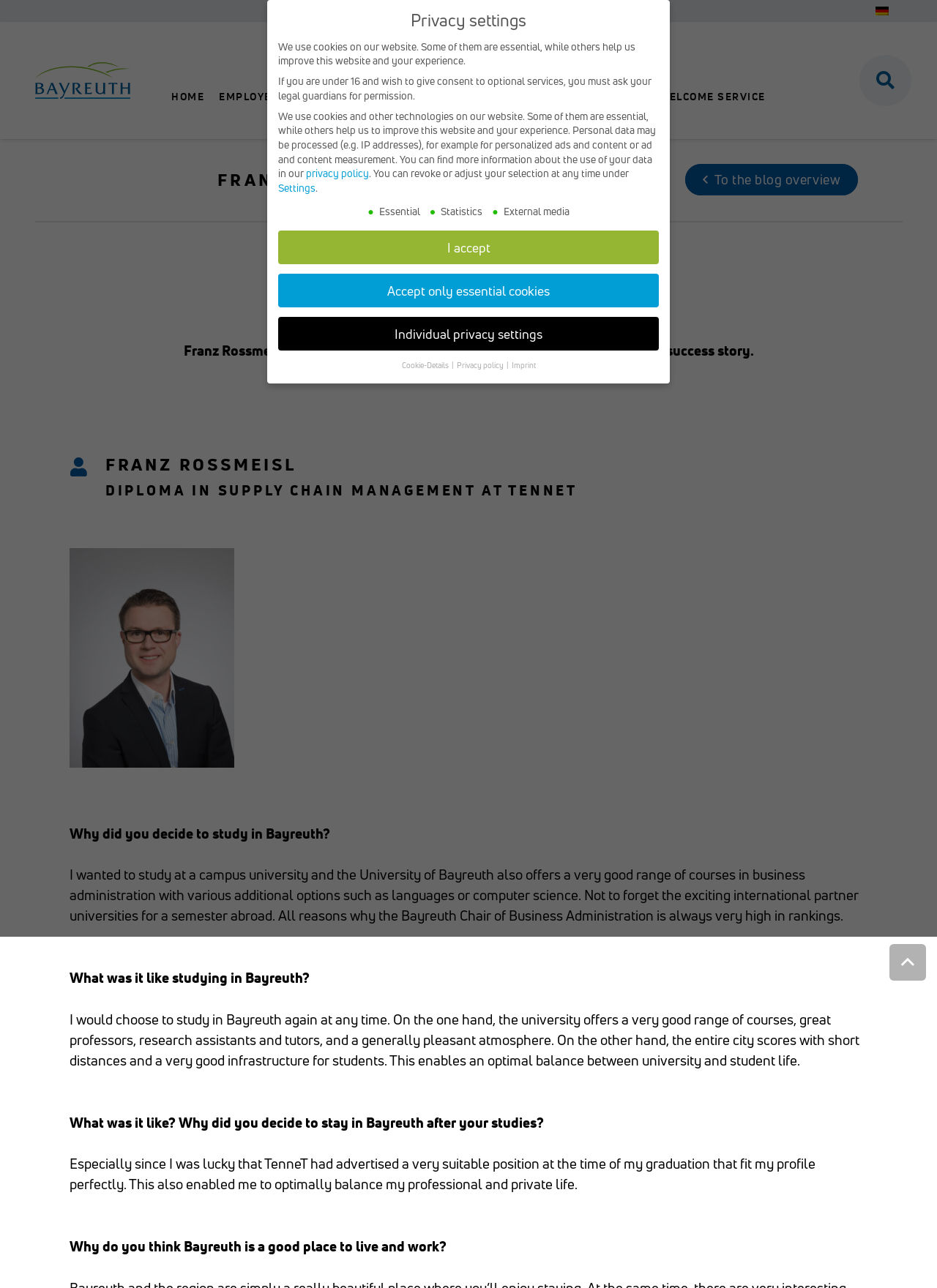Find the bounding box of the UI element described as follows: "Accept only essential cookies".

[0.355, 0.424, 0.53, 0.447]